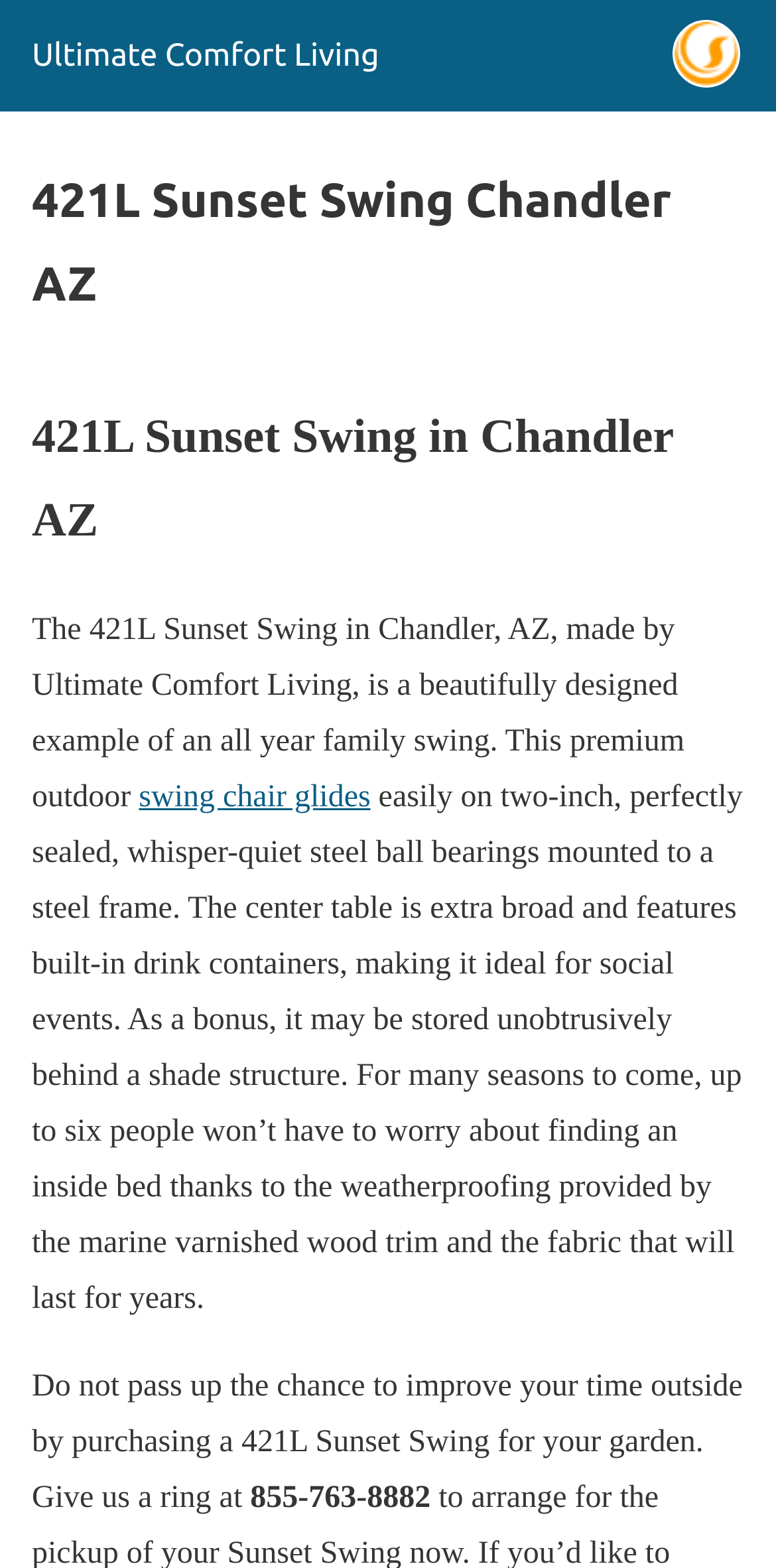Where is the swing located?
Answer the question with detailed information derived from the image.

The location of the swing can be found in the heading '421L Sunset Swing Chandler AZ' and also in the text 'The 421L Sunset Swing in Chandler, AZ, made by Ultimate Comfort Living, is a beautifully designed example of an all year family swing.'